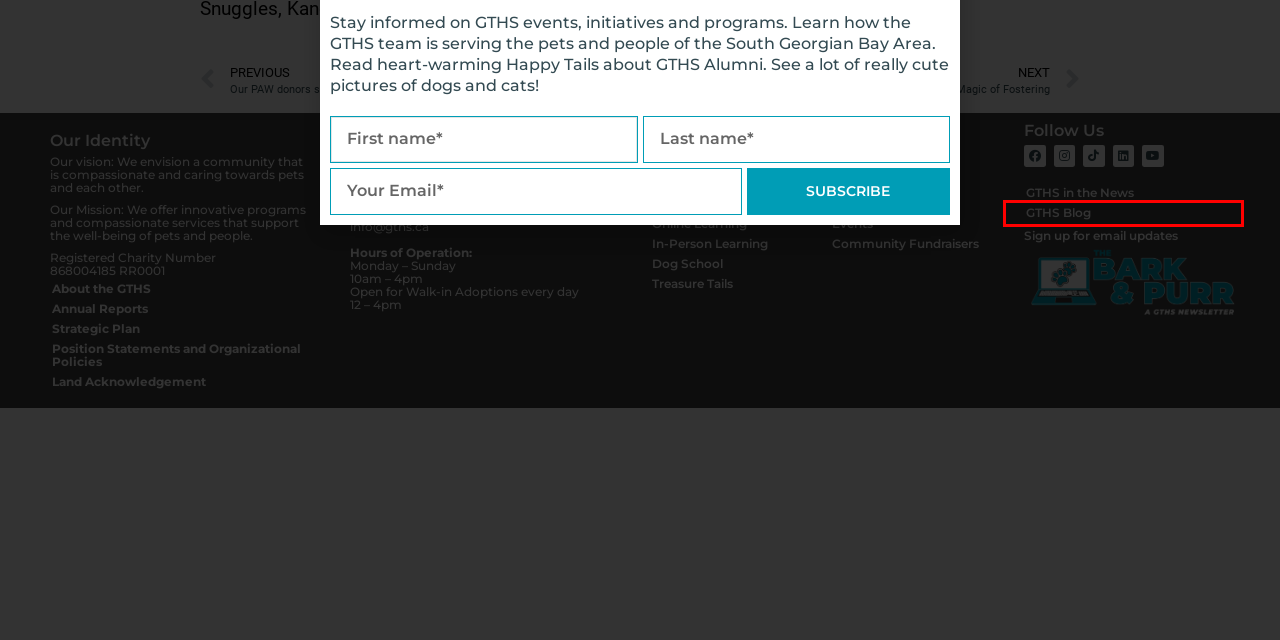Please examine the screenshot provided, which contains a red bounding box around a UI element. Select the webpage description that most accurately describes the new page displayed after clicking the highlighted element. Here are the candidates:
A. News - Georgian Triangle Humane Society
B. Media Room - Georgian Triangle Humane Society
C. Our PAW donors save lives! - Georgian Triangle Humane Society
D. Volunteer - Georgian Triangle Humane Society
E. GTHS Dog School - Georgian Triangle Humane Society
F. After-school programs | GTHS | Collingwood |
G. Financial Statements and Impact Reports - Georgian Triangle Humane Society
H. Animal Hospital - Georgian Triangle Humane Society

A